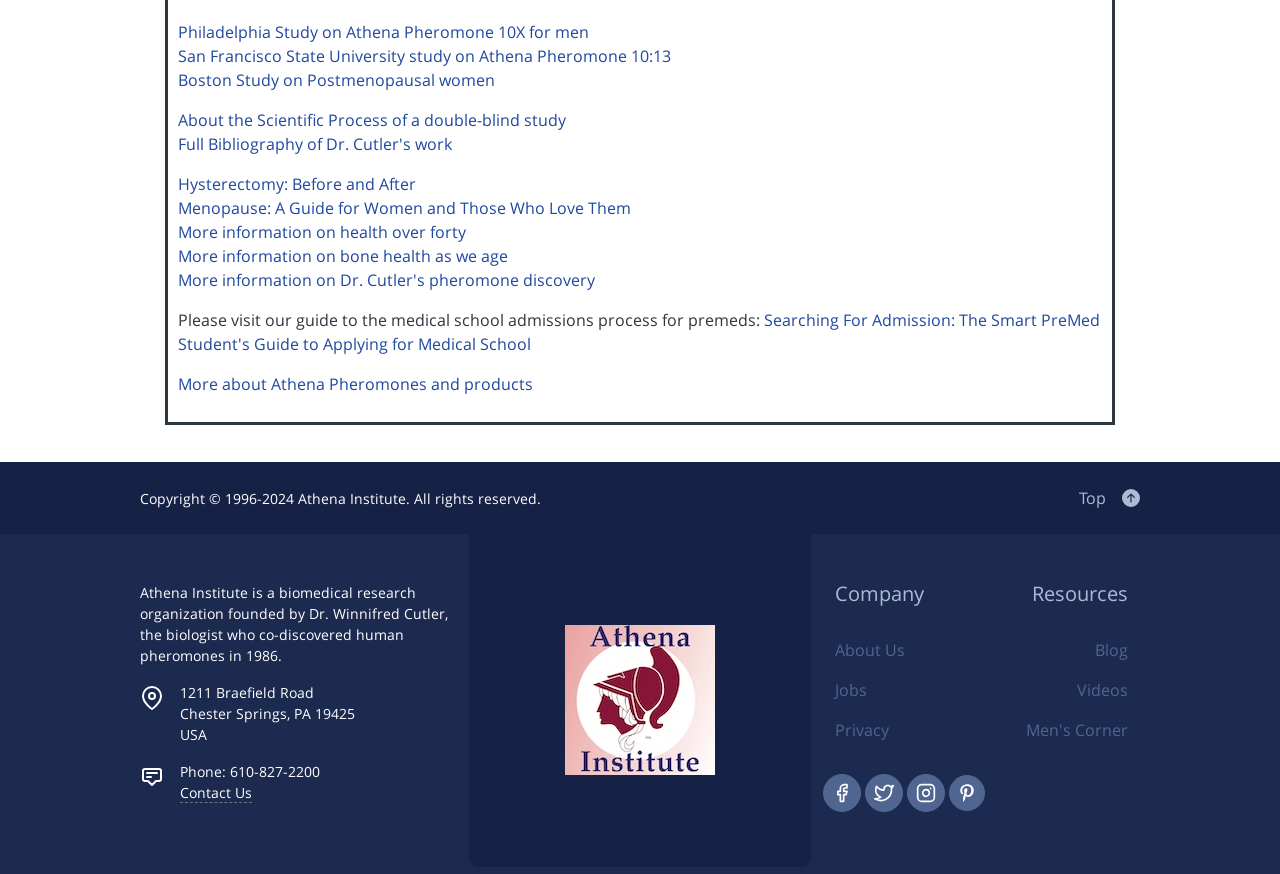Please find the bounding box coordinates of the element that needs to be clicked to perform the following instruction: "Click the link to learn about the Philadelphia study on Athena Pheromone 10X for men". The bounding box coordinates should be four float numbers between 0 and 1, represented as [left, top, right, bottom].

[0.139, 0.024, 0.46, 0.049]